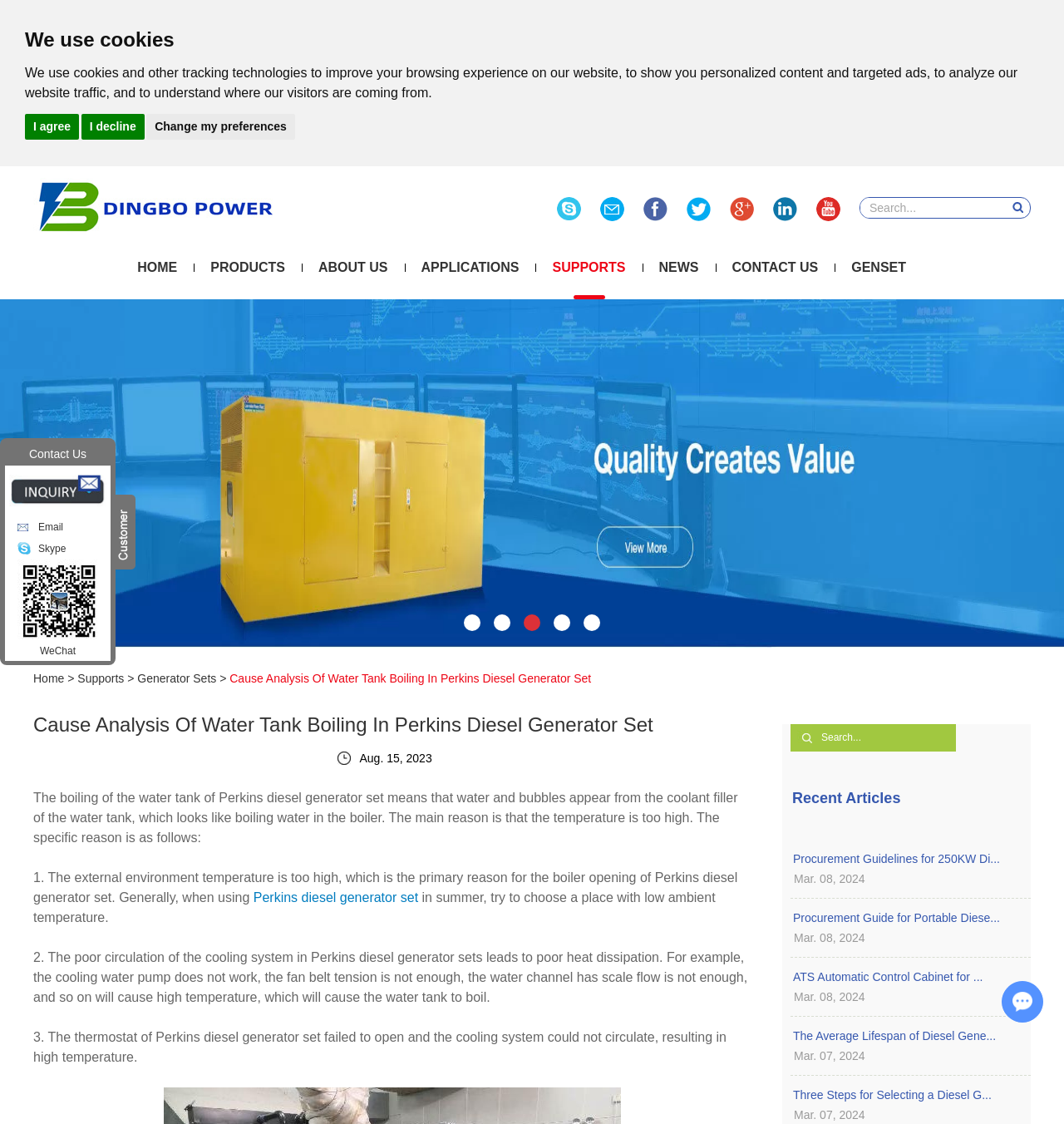Can you find the bounding box coordinates of the area I should click to execute the following instruction: "Read the article about Perkins diesel generator set"?

[0.247, 0.266, 1.0, 0.576]